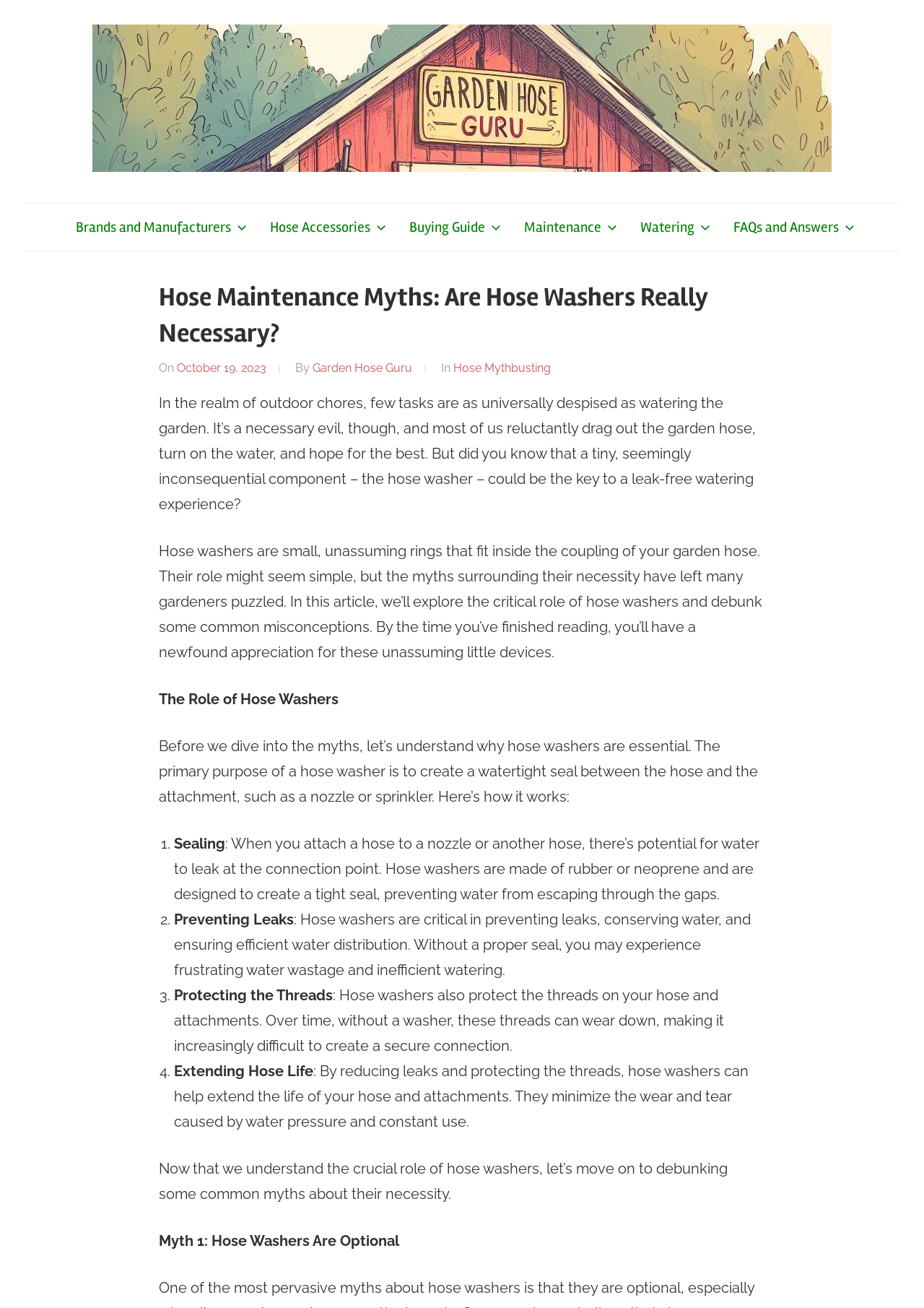Describe all the key features and sections of the webpage thoroughly.

The webpage is about hose maintenance myths, specifically discussing the necessity of hose washers. At the top, there is a logo and a link to "Garden Hose Guru" on the left, accompanied by a short description "Your Go-To Hose Resource" on the right. Below this, there is a navigation menu with six links: "Brands and Manufacturers", "Hose Accessories", "Buying Guide", "Maintenance", "Watering", and "FAQs and Answers".

The main content of the webpage is an article with a heading "Hose Maintenance Myths: Are Hose Washers Really Necessary?" followed by the date "October 19, 2023" and the author "Garden Hose Guru". The article is divided into sections, starting with an introduction that explains the importance of hose washers in preventing leaks and ensuring efficient watering.

The next section, "The Role of Hose Washers", explains the primary purpose of hose washers, which is to create a watertight seal between the hose and attachments. This section is followed by a list of four points, each explaining a specific role of hose washers, including sealing, preventing leaks, protecting the threads, and extending hose life.

Finally, the article moves on to debunking common myths about the necessity of hose washers, starting with "Myth 1: Hose Washers Are Optional".